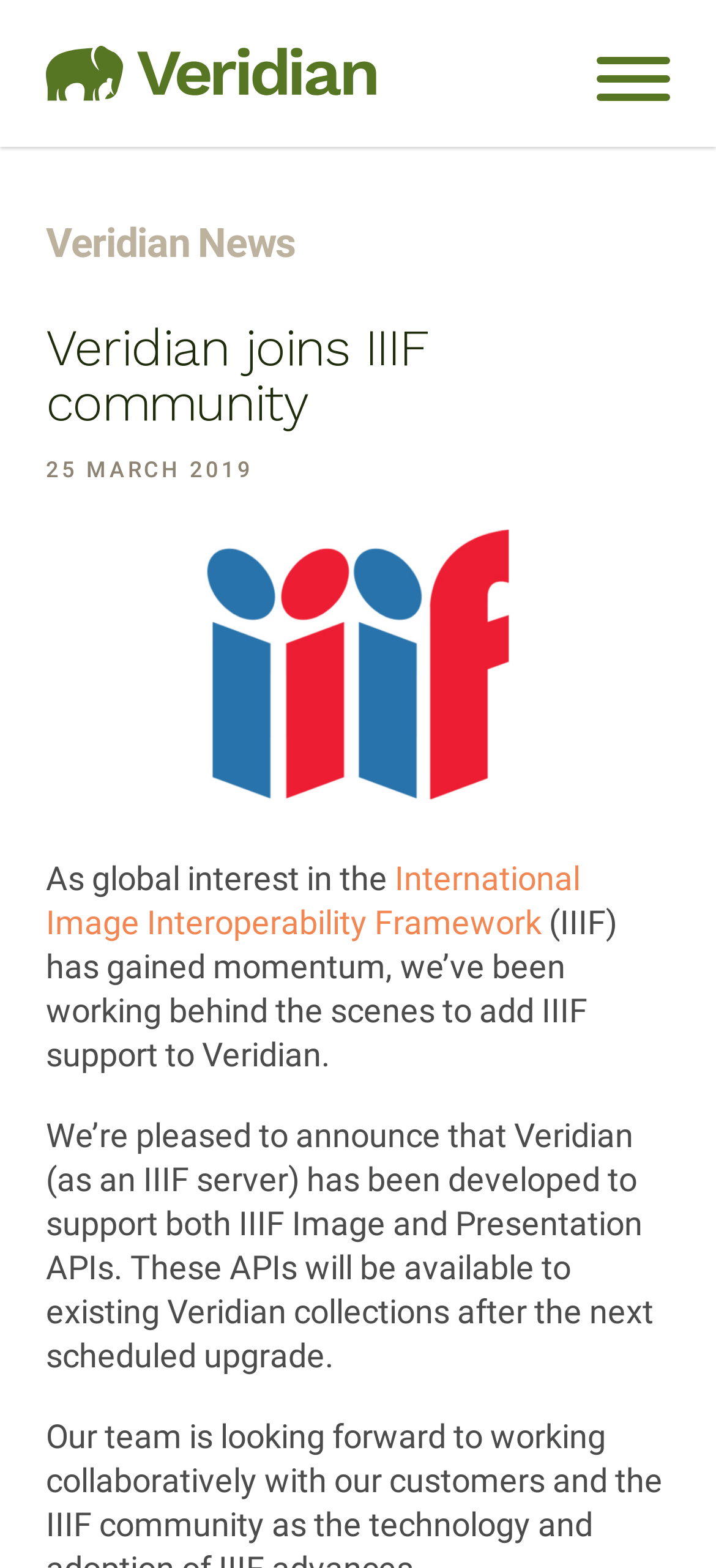Please identify the webpage's heading and generate its text content.

Veridian joins IIIF community